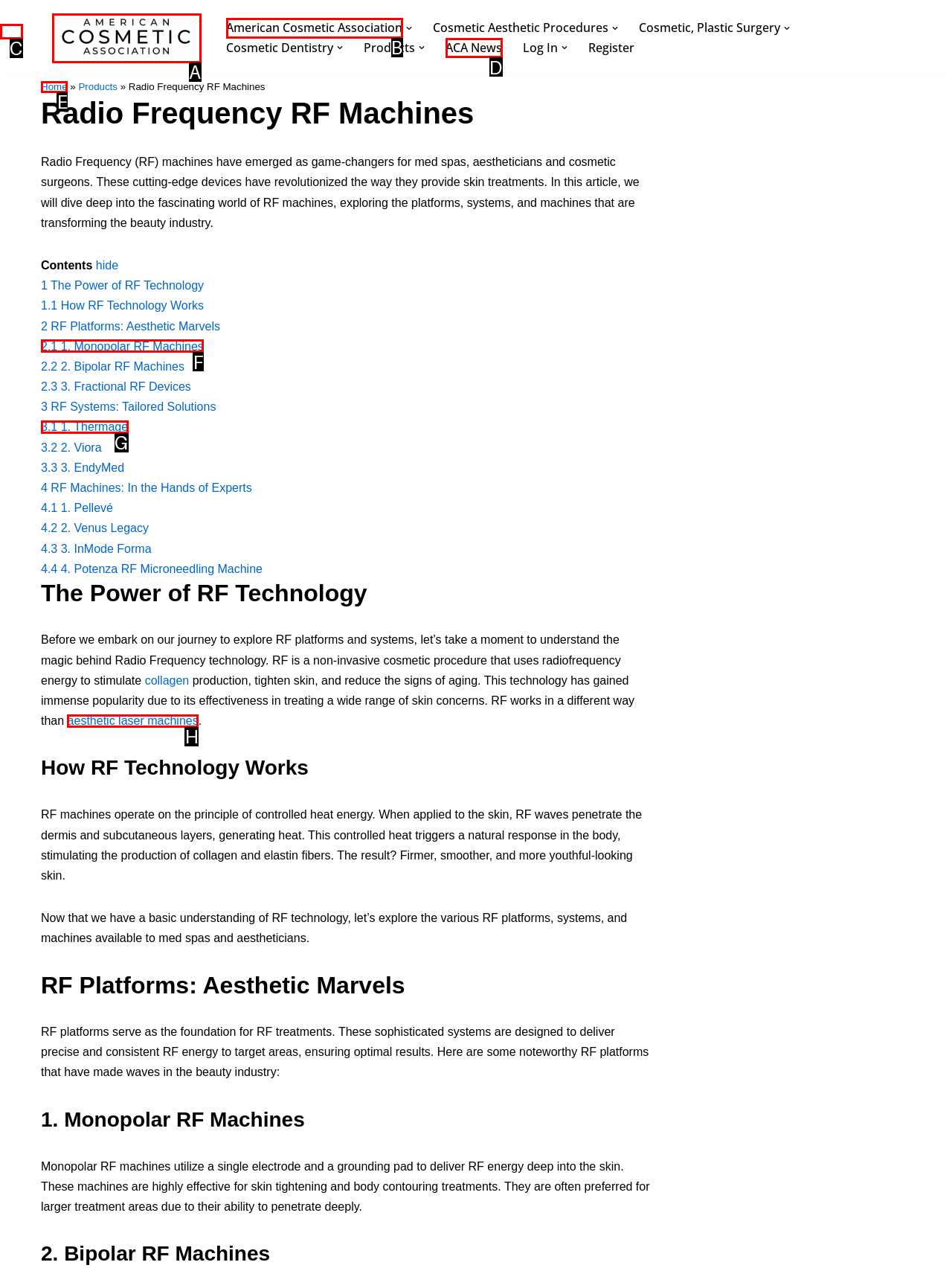Using the provided description: ACA News, select the HTML element that corresponds to it. Indicate your choice with the option's letter.

D